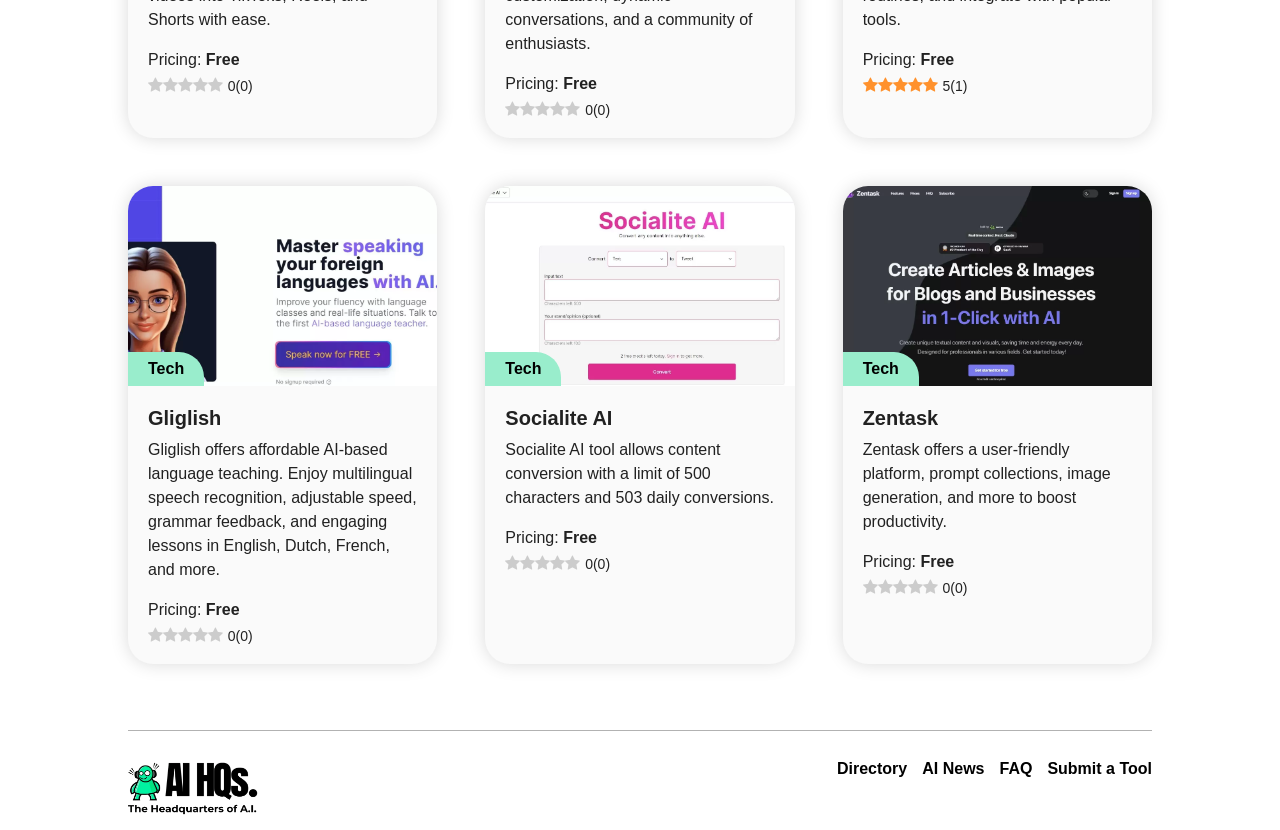Find the bounding box of the element with the following description: "Submit a Tool". The coordinates must be four float numbers between 0 and 1, formatted as [left, top, right, bottom].

[0.818, 0.912, 0.9, 0.941]